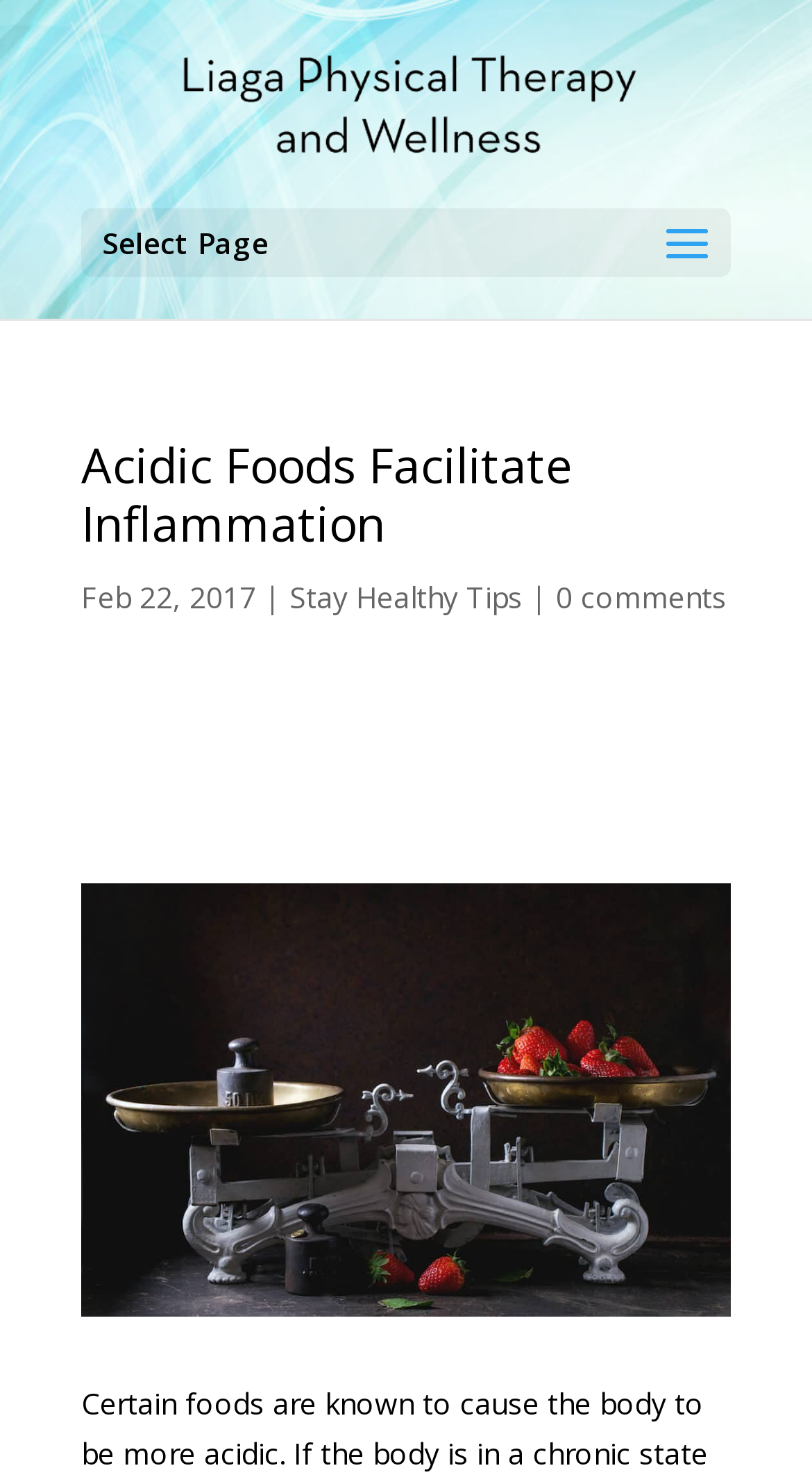Answer with a single word or phrase: 
What is the category of the article?

Stay Healthy Tips